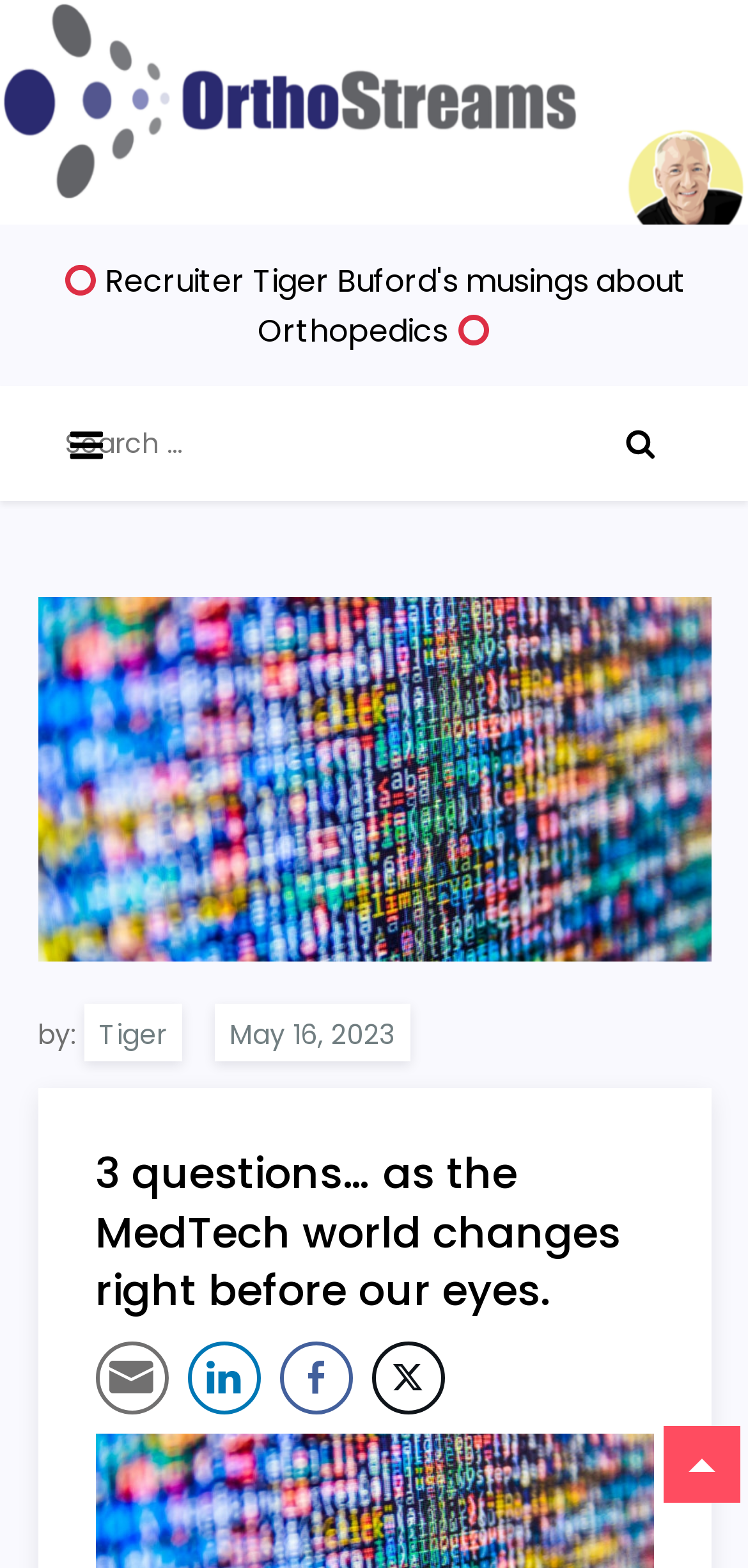What is the author of the article?
Based on the image, answer the question with a single word or brief phrase.

Tiger